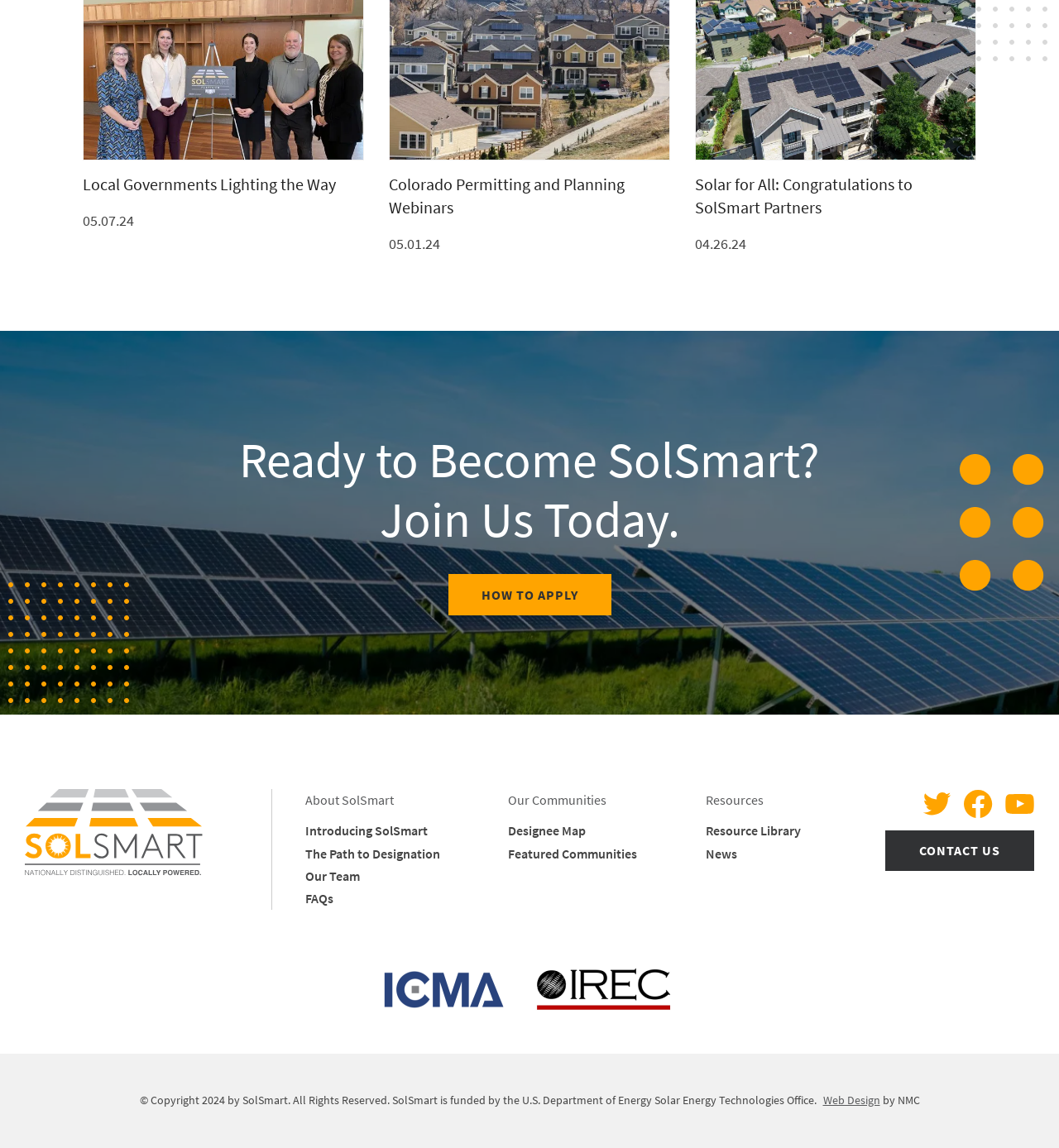Refer to the image and provide a thorough answer to this question:
What is the copyright information on the webpage?

The webpage displays a copyright notice stating '© Copyright 2024 by SolSmart. All Rights Reserved.', indicating that the content on the webpage is owned by SolSmart and protected by copyright law.